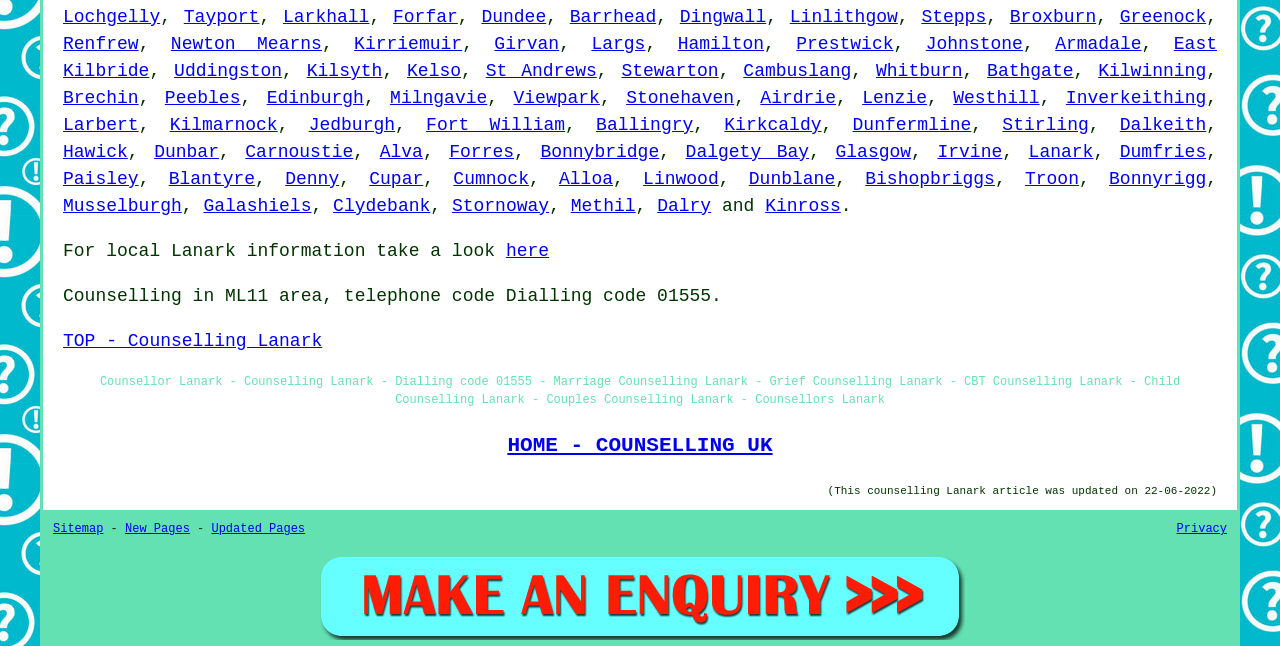Identify the bounding box coordinates of the clickable region required to complete the instruction: "check out Dumfries". The coordinates should be given as four float numbers within the range of 0 and 1, i.e., [left, top, right, bottom].

[0.875, 0.22, 0.942, 0.251]